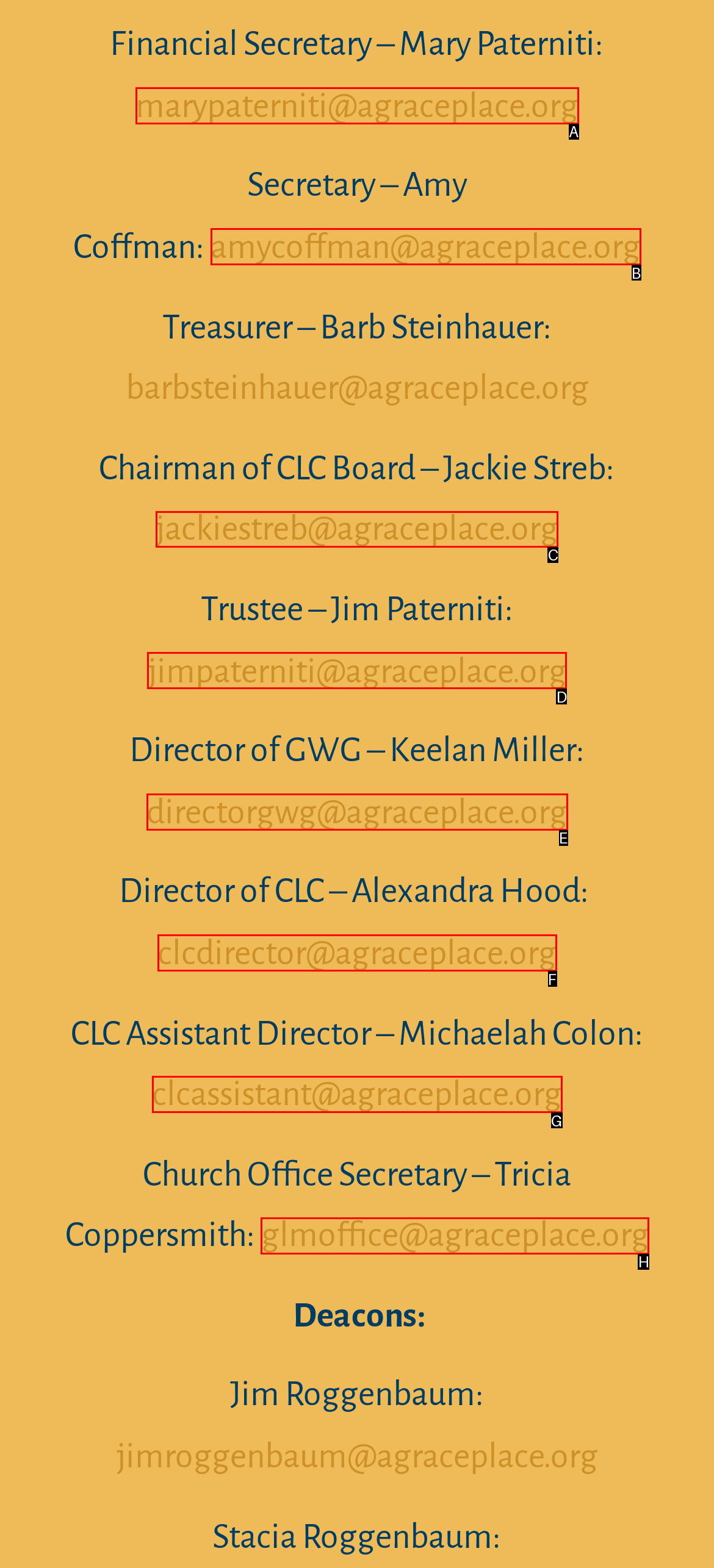Tell me which one HTML element I should click to complete the following task: Email Chairman of CLC Board Answer with the option's letter from the given choices directly.

C